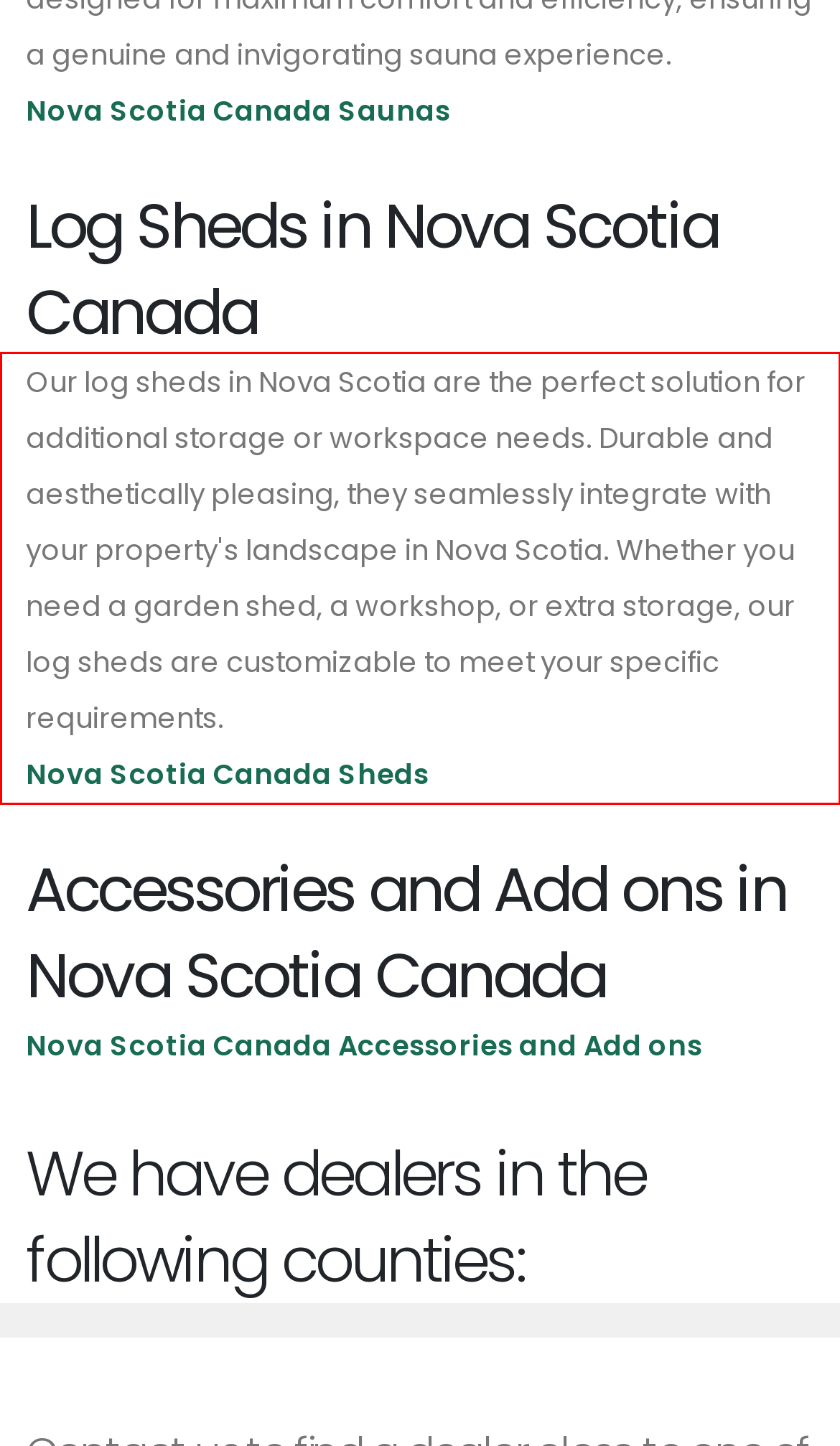View the screenshot of the webpage and identify the UI element surrounded by a red bounding box. Extract the text contained within this red bounding box.

Our log sheds in Nova Scotia are the perfect solution for additional storage or workspace needs. Durable and aesthetically pleasing, they seamlessly integrate with your property's landscape in Nova Scotia. Whether you need a garden shed, a workshop, or extra storage, our log sheds are customizable to meet your specific requirements. Nova Scotia Canada Sheds